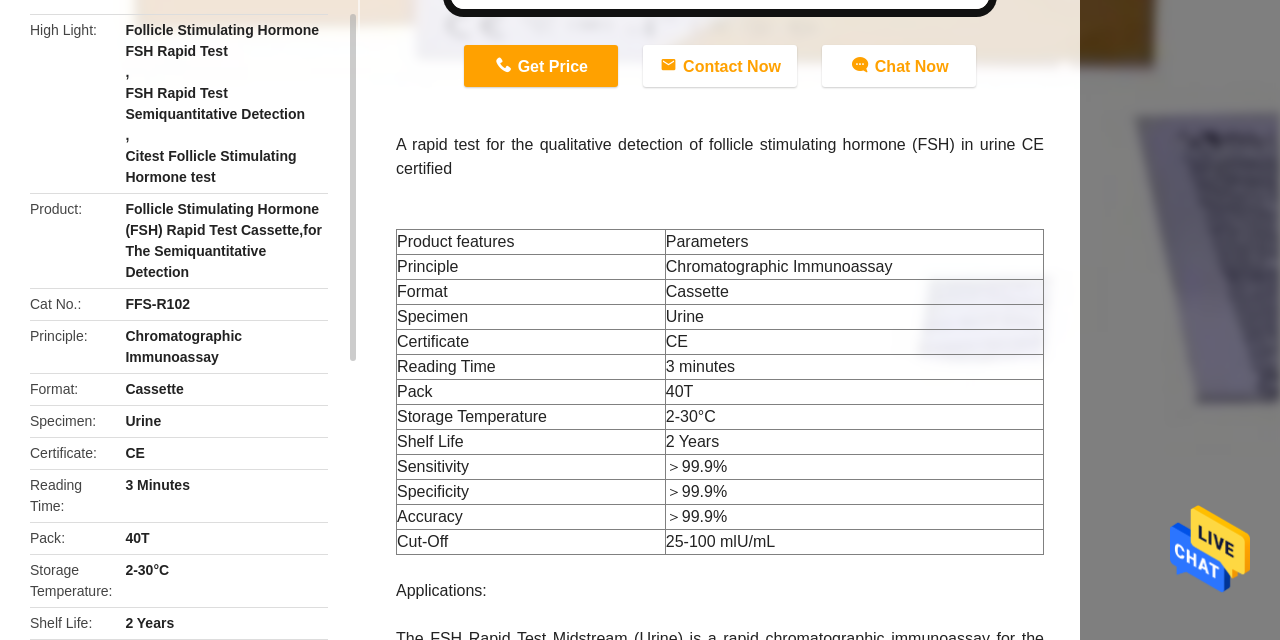Determine the bounding box of the UI component based on this description: "alt="Send Message"". The bounding box coordinates should be four float values between 0 and 1, i.e., [left, top, right, bottom].

[0.914, 0.783, 0.977, 0.941]